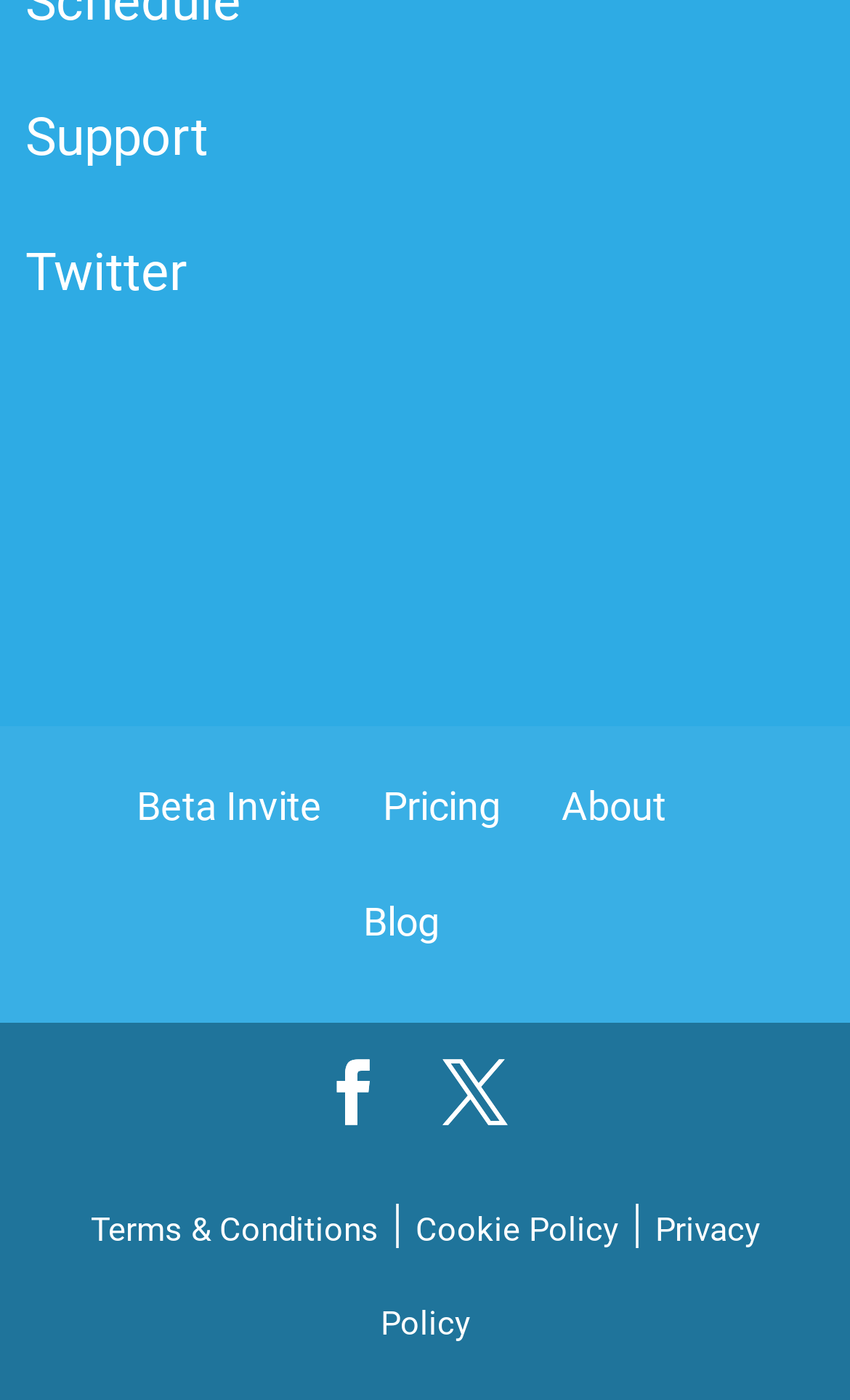What is the second link in the main navigation?
Based on the image content, provide your answer in one word or a short phrase.

Pricing